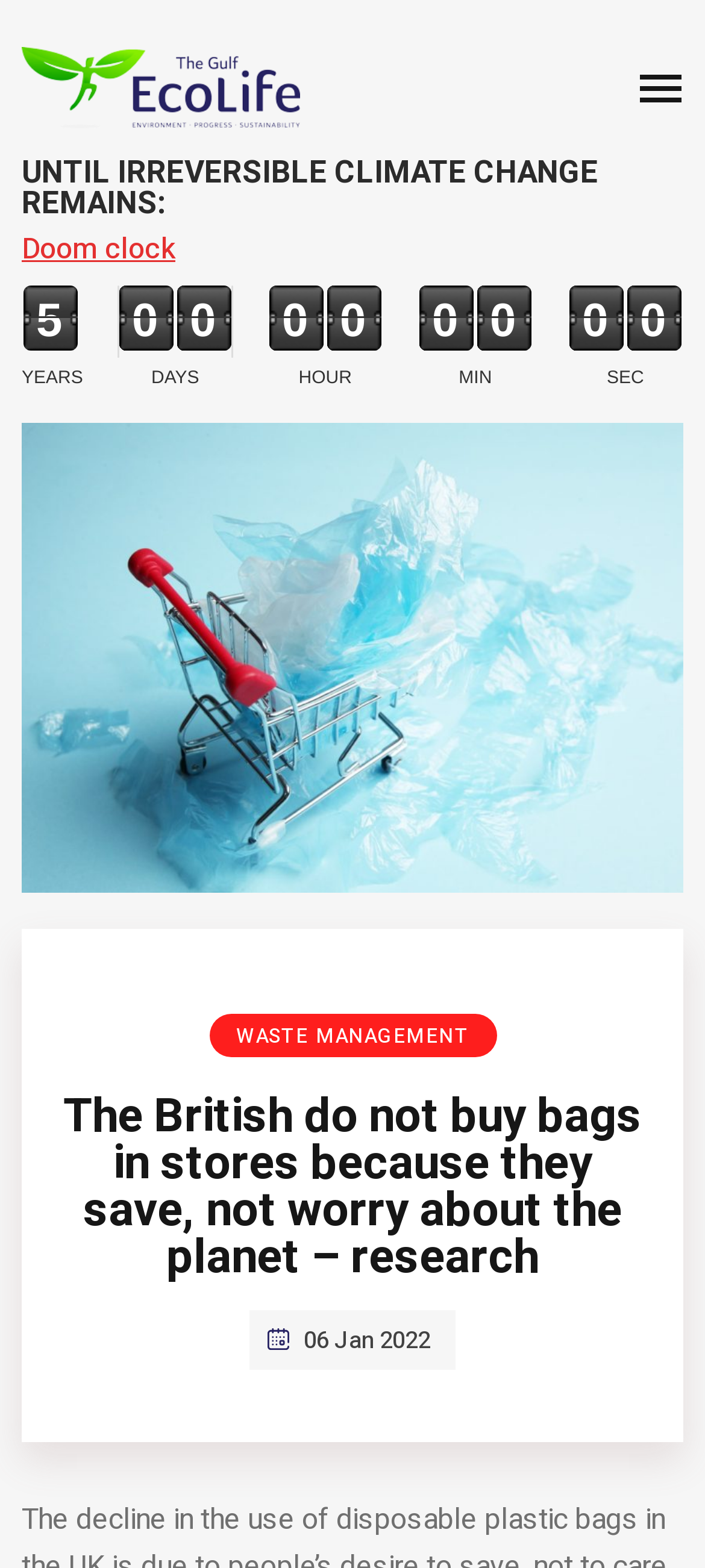What is the topic of the research? Refer to the image and provide a one-word or short phrase answer.

British not buying bags